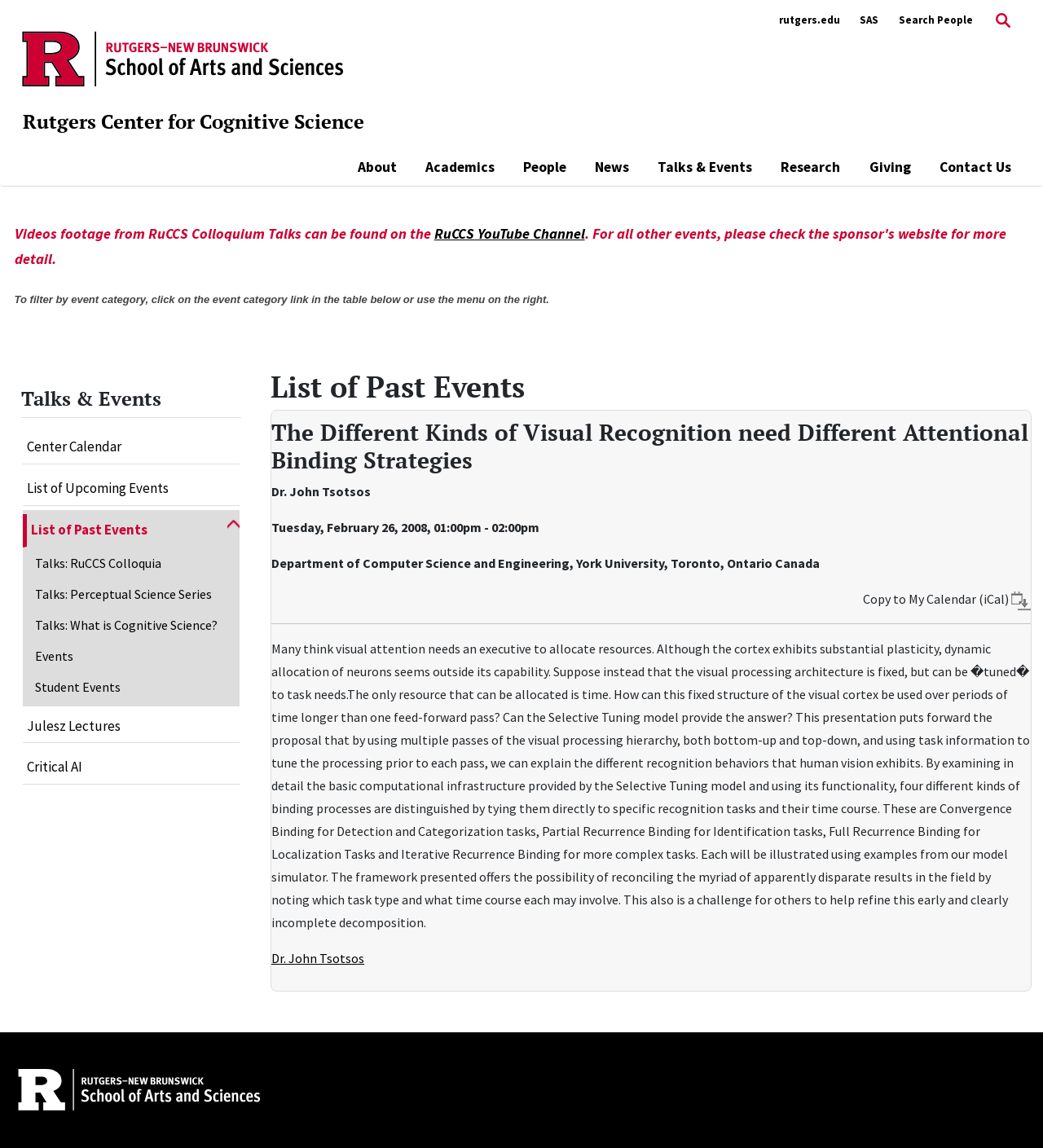What is the name of the lecture series mentioned on the webpage?
Please provide a single word or phrase as your answer based on the image.

Julesz Lectures